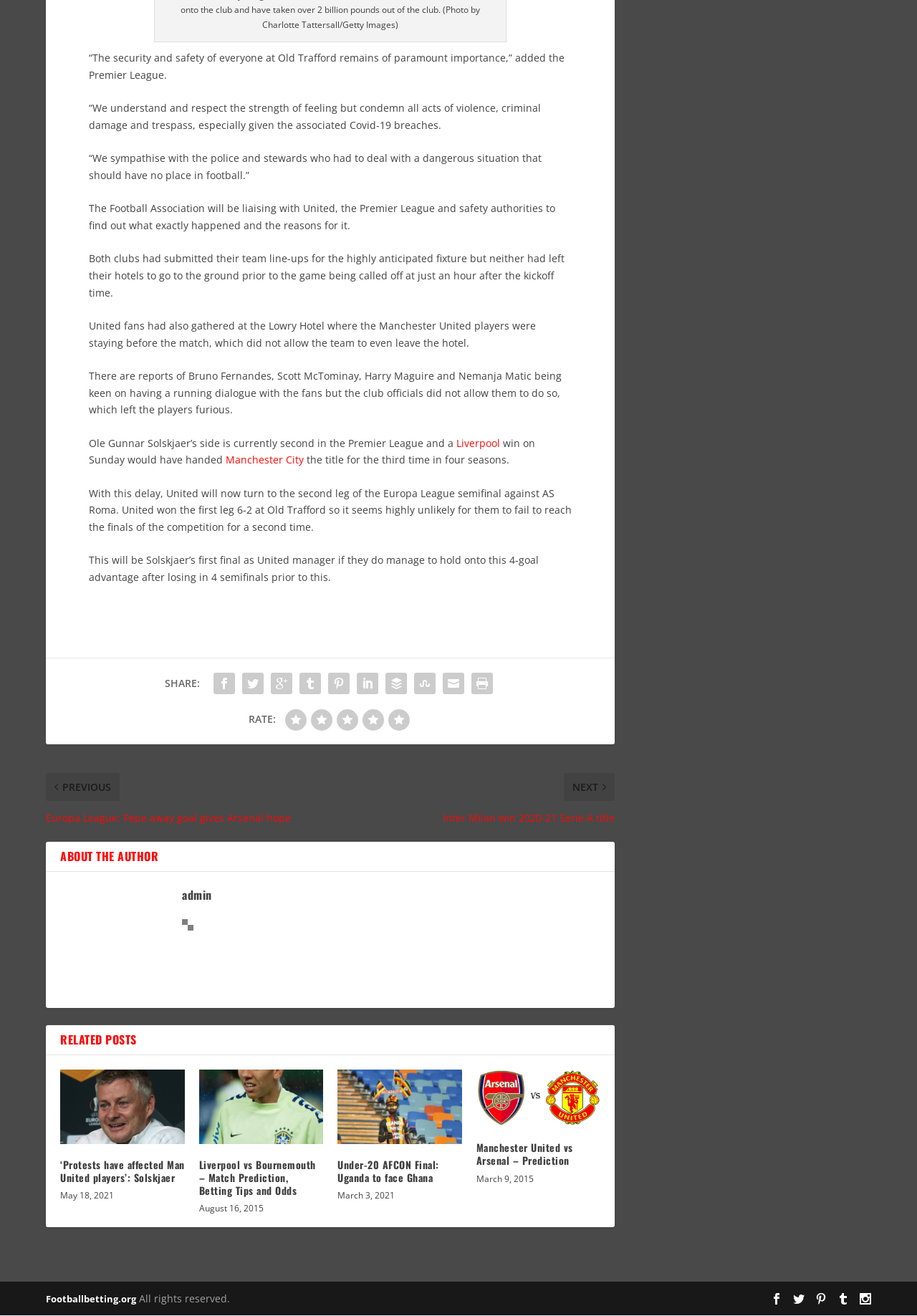Locate the bounding box of the UI element based on this description: "Manchester City". Provide four float numbers between 0 and 1 as [left, top, right, bottom].

[0.246, 0.345, 0.331, 0.355]